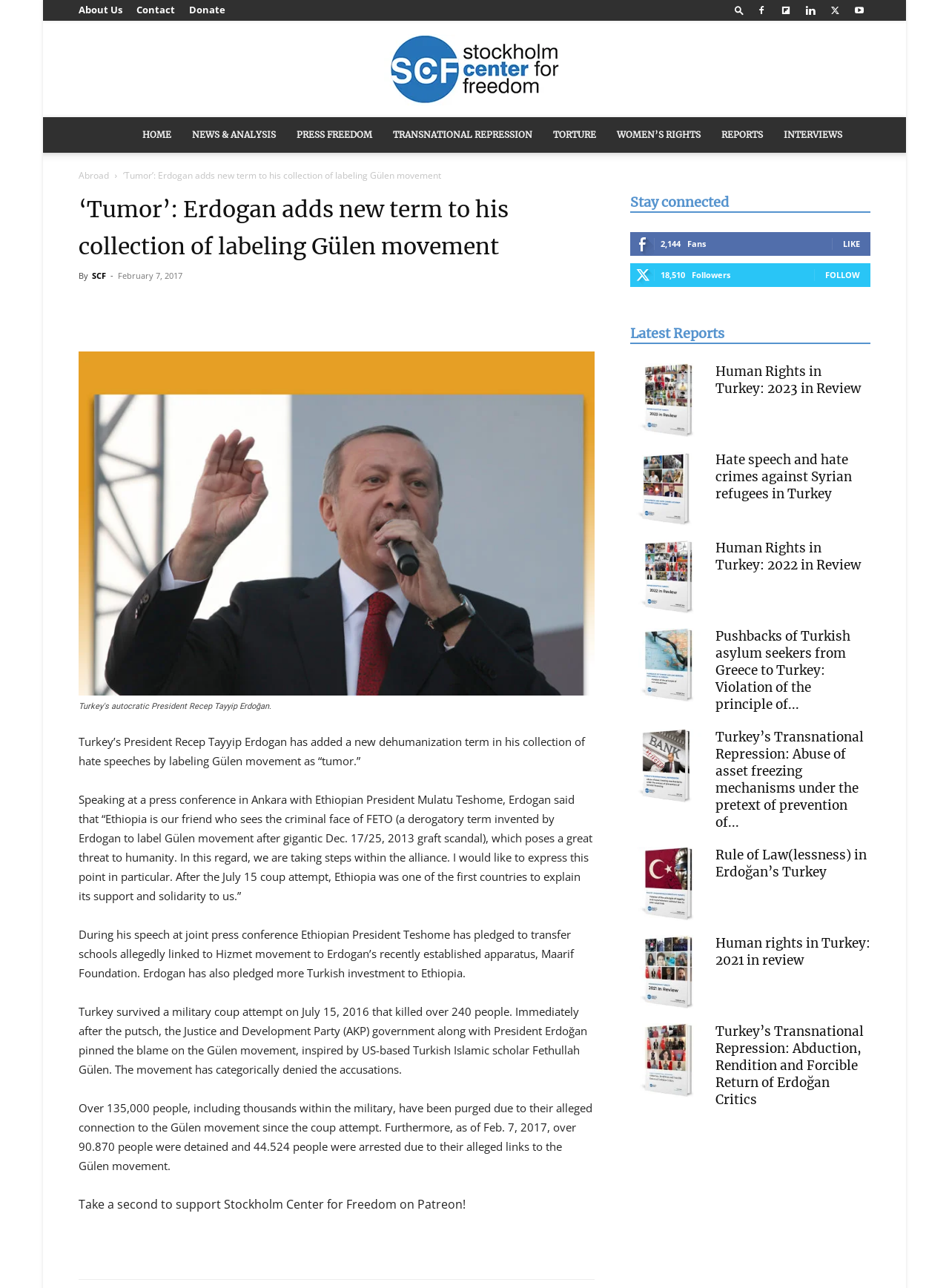Please identify the coordinates of the bounding box that should be clicked to fulfill this instruction: "Read the latest report 'Human Rights in Turkey: 2023 in Review'".

[0.664, 0.282, 0.742, 0.34]